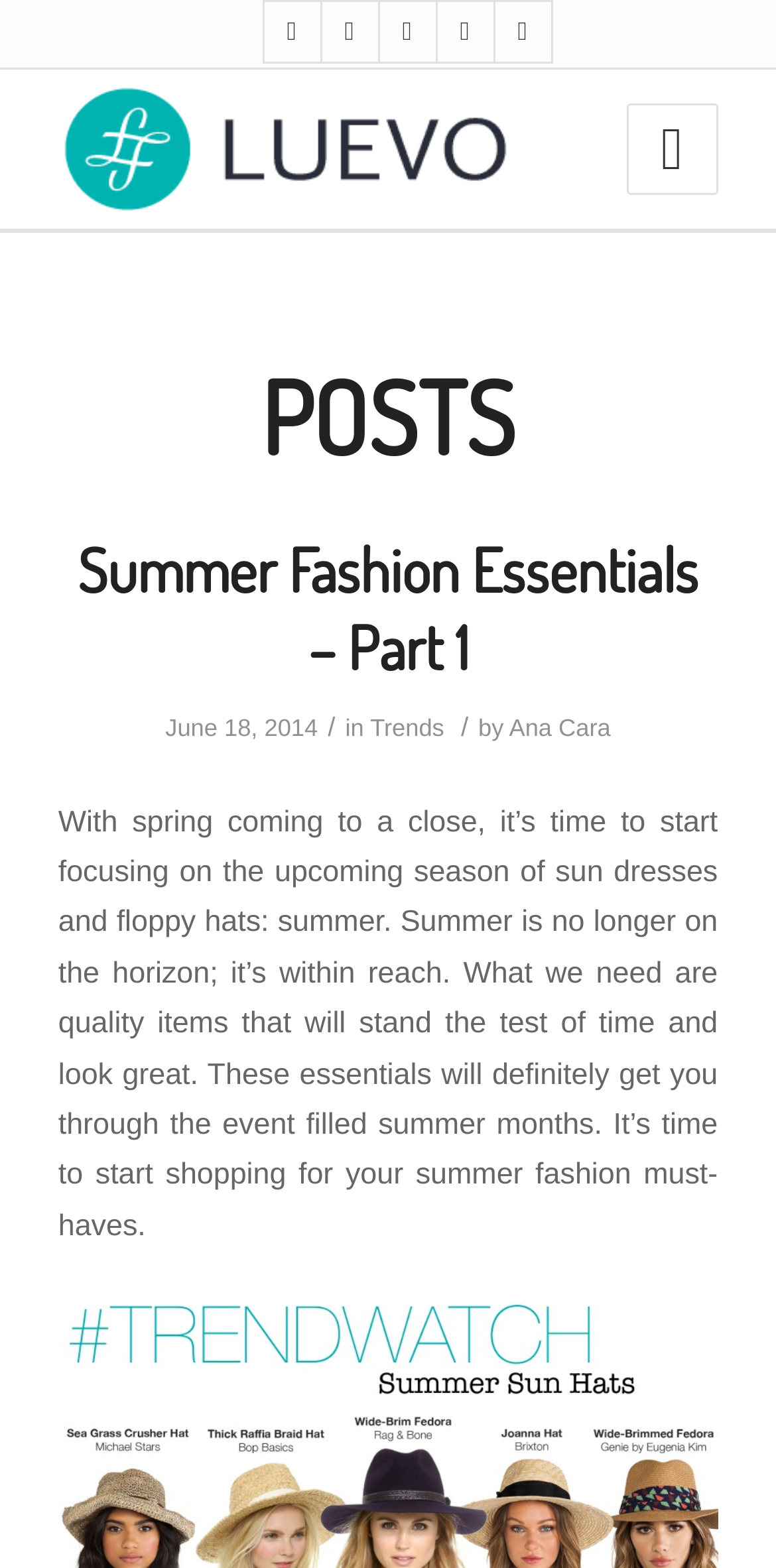What is the website's logo?
Using the image as a reference, deliver a detailed and thorough answer to the question.

The website's logo can be determined by looking at the image located at the top of the webpage which has the text 'Luevo'.